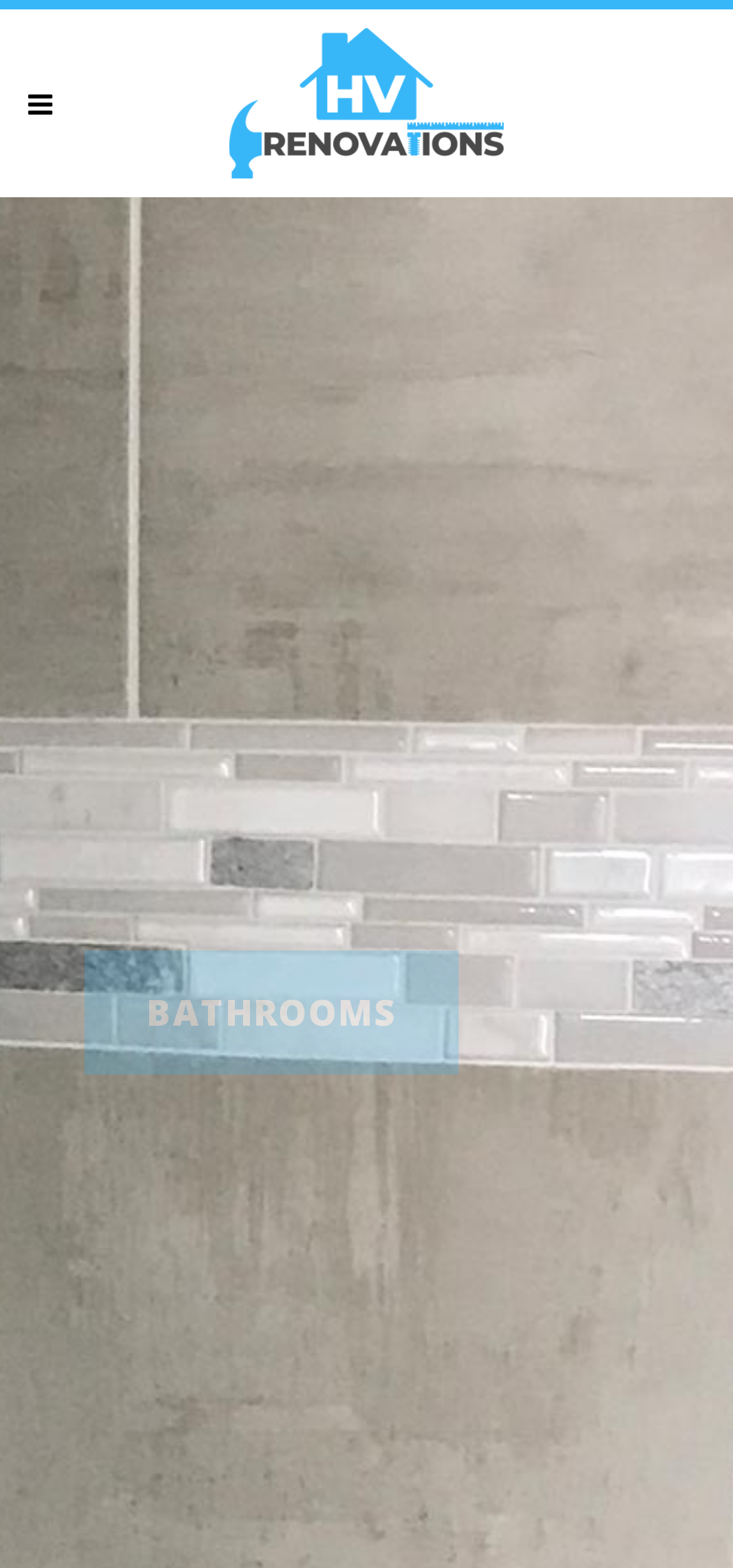Extract the bounding box for the UI element that matches this description: "alt="Logo"".

[0.312, 0.018, 0.688, 0.114]